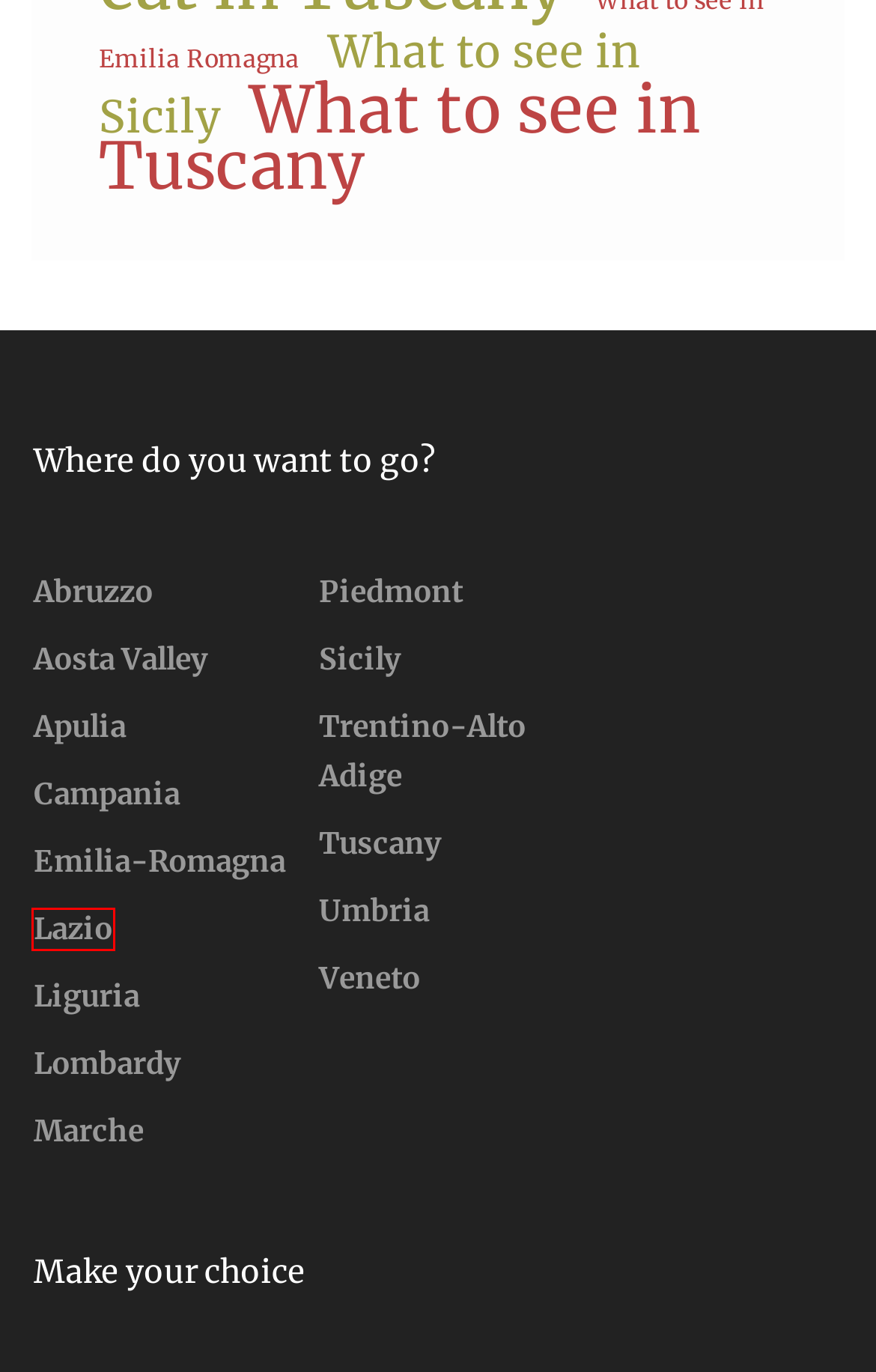Look at the screenshot of the webpage and find the element within the red bounding box. Choose the webpage description that best fits the new webpage that will appear after clicking the element. Here are the candidates:
A. What to see in Tuscany - Charminly.com
B. Charming Hotels, Agritourism and B&B in Marche
C. Charming Hotels, Agritourism and B&B in Lazio
D. What to see in Sicily - Charminly.com
E. Charming Hotels, Agritourism and B&B in Abruzzo
F. Charming Hotels, Agritourism and B&B in Sicily
G. Charming Hotels, Agritourism and B&B in Aosta Valley
H. Charming Hotels, Agritourism and B&B in Trentino-Alto Adige

C